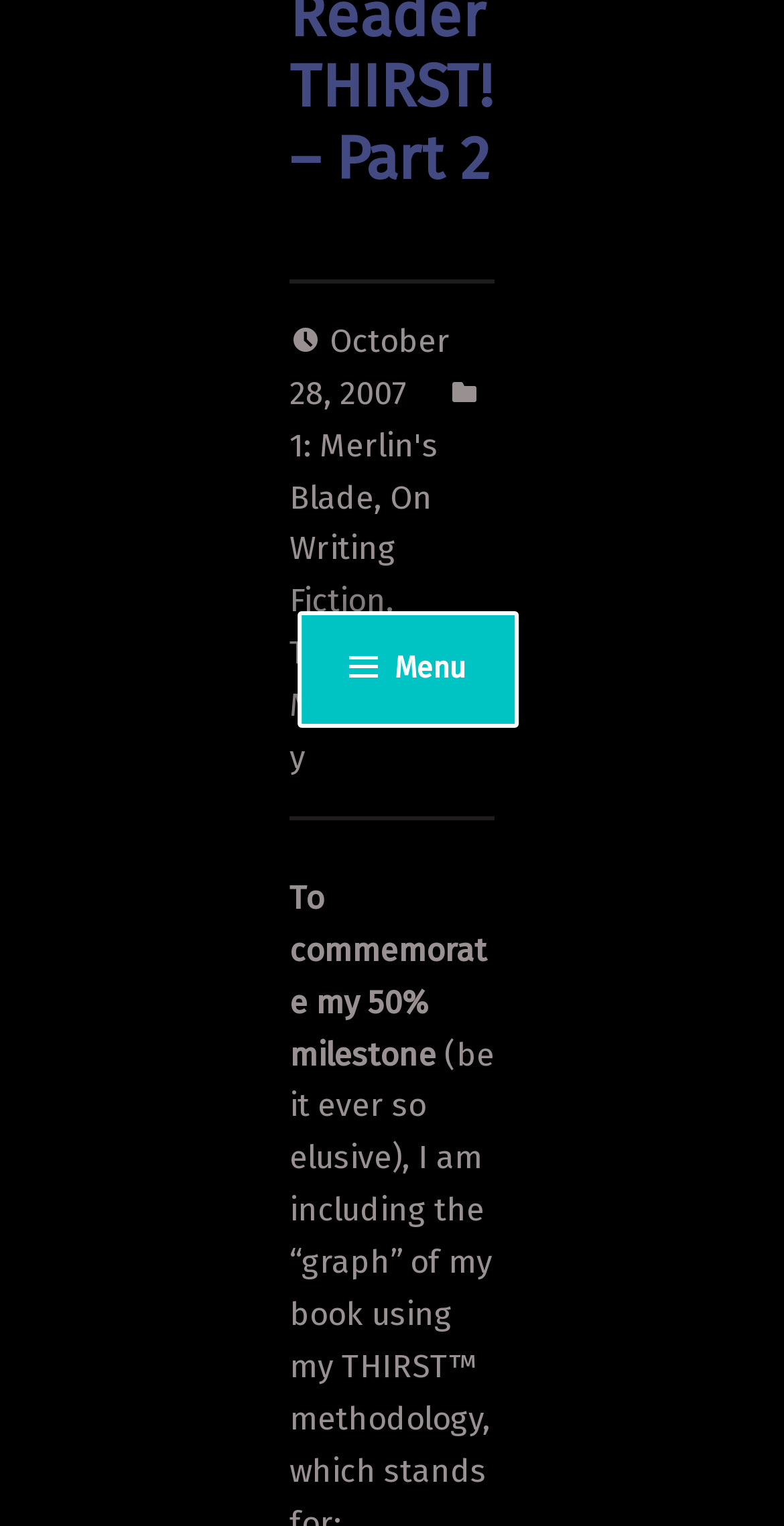Please locate the UI element described by "1: Merlin's Blade" and provide its bounding box coordinates.

[0.369, 0.279, 0.559, 0.338]